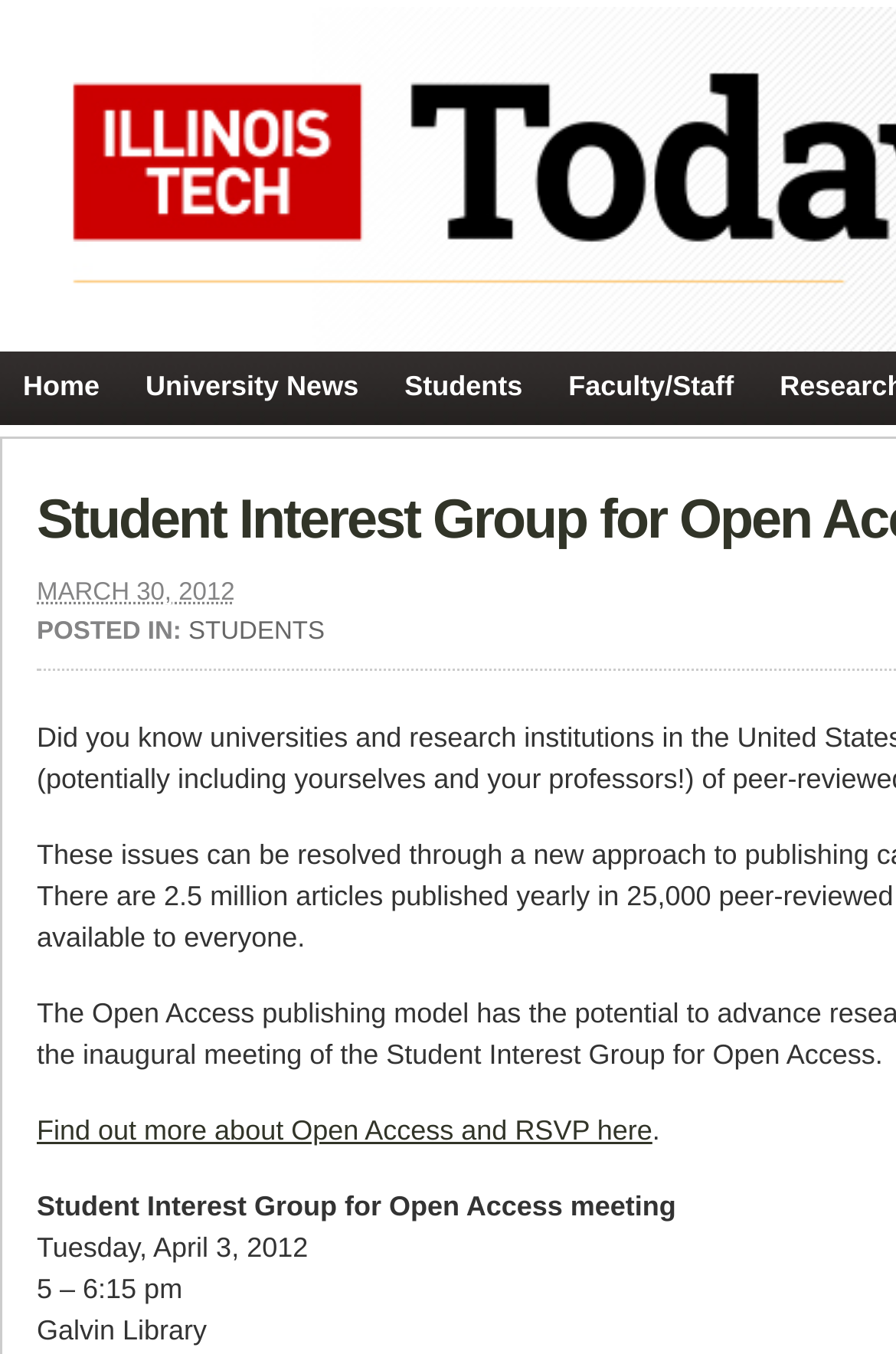Describe all visible elements and their arrangement on the webpage.

The webpage is about the Student Interest Group for Open Access. At the top, there are four links: "Home", "University News", "Students", and "Faculty/Staff", aligned horizontally and taking up about a quarter of the screen's height. 

Below these links, there is a section with a date "MARCH 30, 2012" and a label "POSTED IN:". Next to the label is a link "STUDENTS". 

Further down, there is a call-to-action link "Find out more about Open Access and RSVP here" that spans about two-thirds of the screen's width. 

Below this link, there is a section with details about a meeting. The meeting is titled "Student Interest Group for Open Access meeting" and is scheduled to take place on "Tuesday, April 3, 2012" from "5 – 6:15 pm" at "Galvin Library".